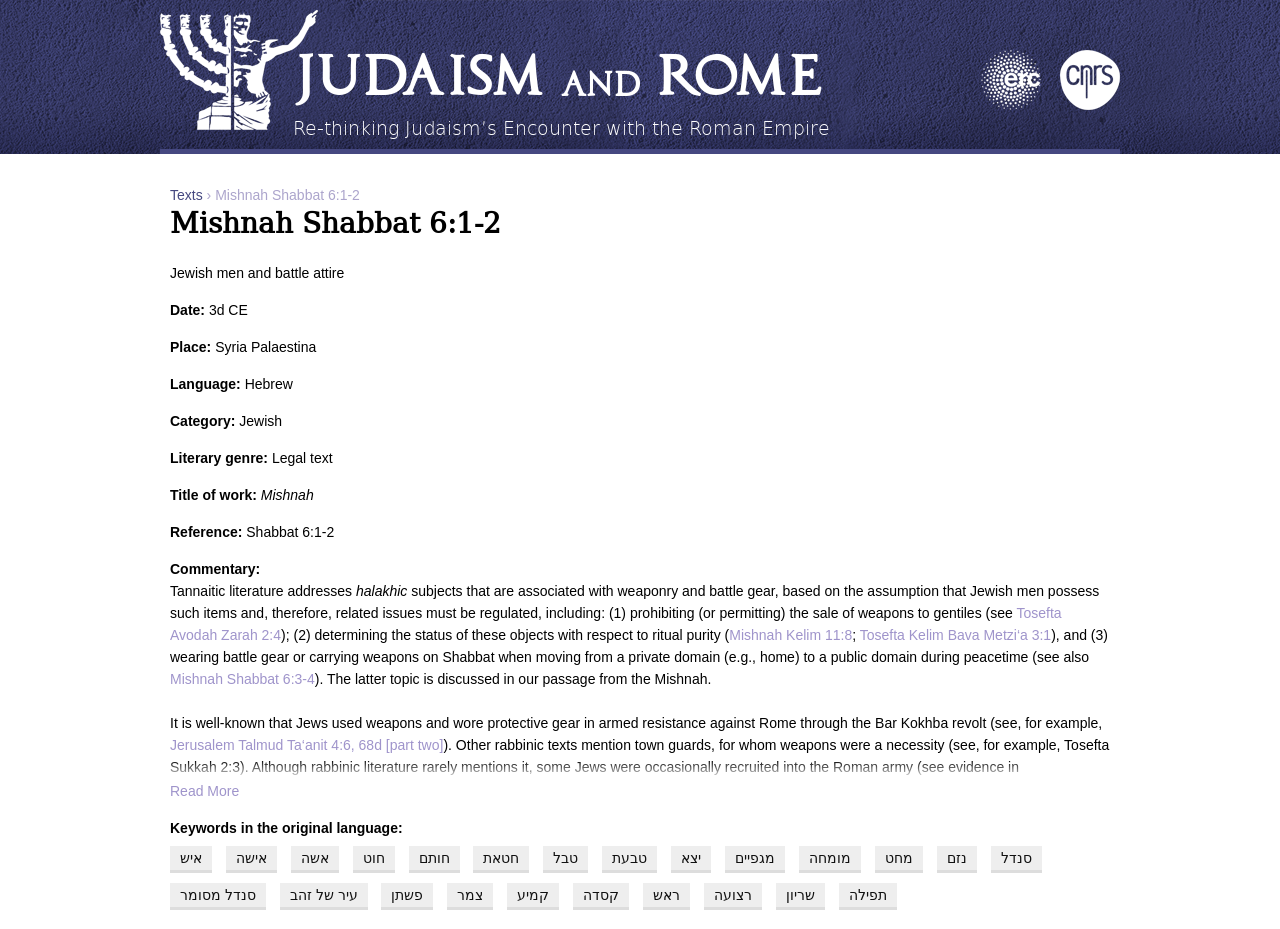Pinpoint the bounding box coordinates of the clickable element needed to complete the instruction: "Learn more about the ERC: European Research Council". The coordinates should be provided as four float numbers between 0 and 1: [left, top, right, bottom].

[0.766, 0.104, 0.813, 0.122]